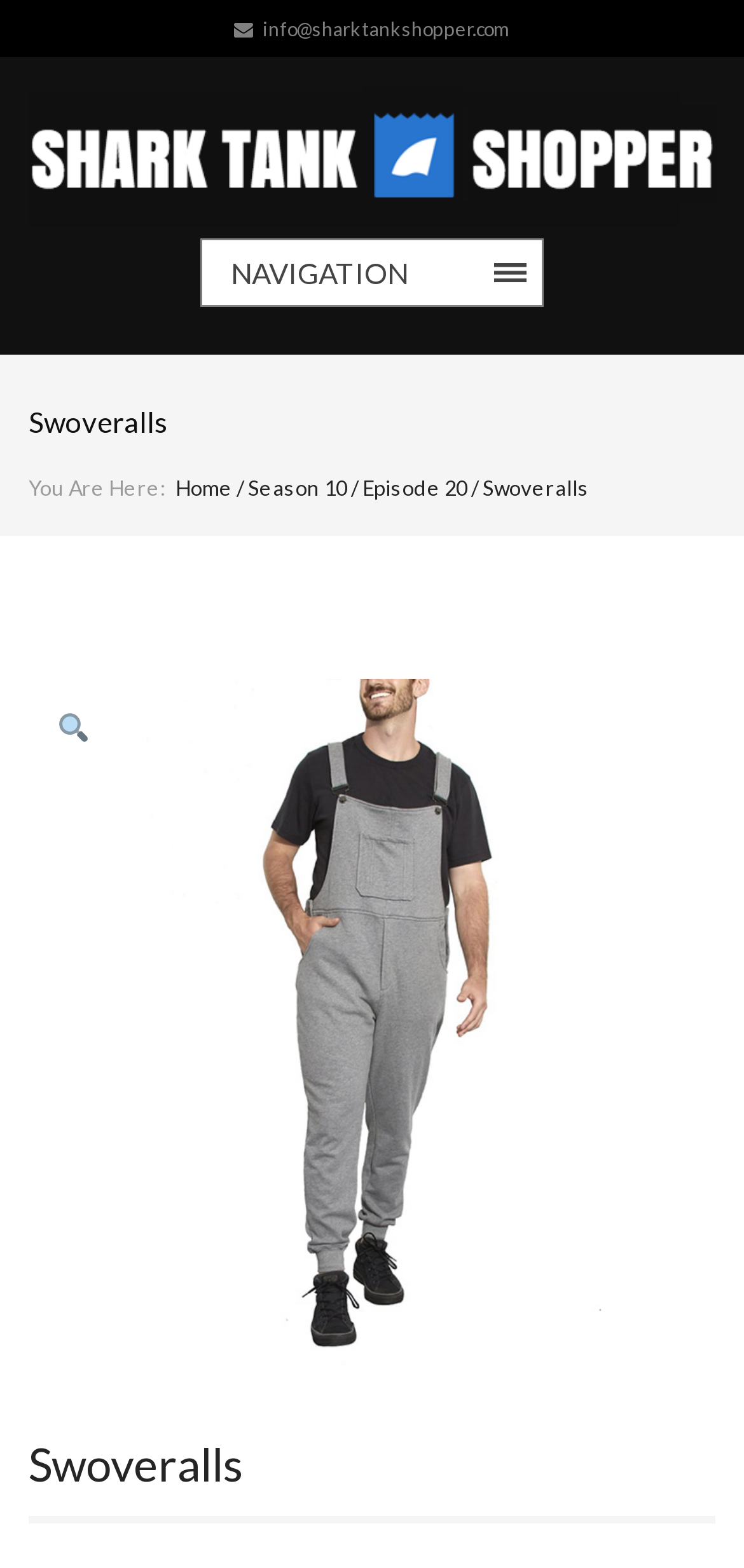What is the name of the product being featured?
Please respond to the question with a detailed and well-explained answer.

I found the product name by looking at the heading element with the text 'Swoveralls' which is prominently displayed on the page.